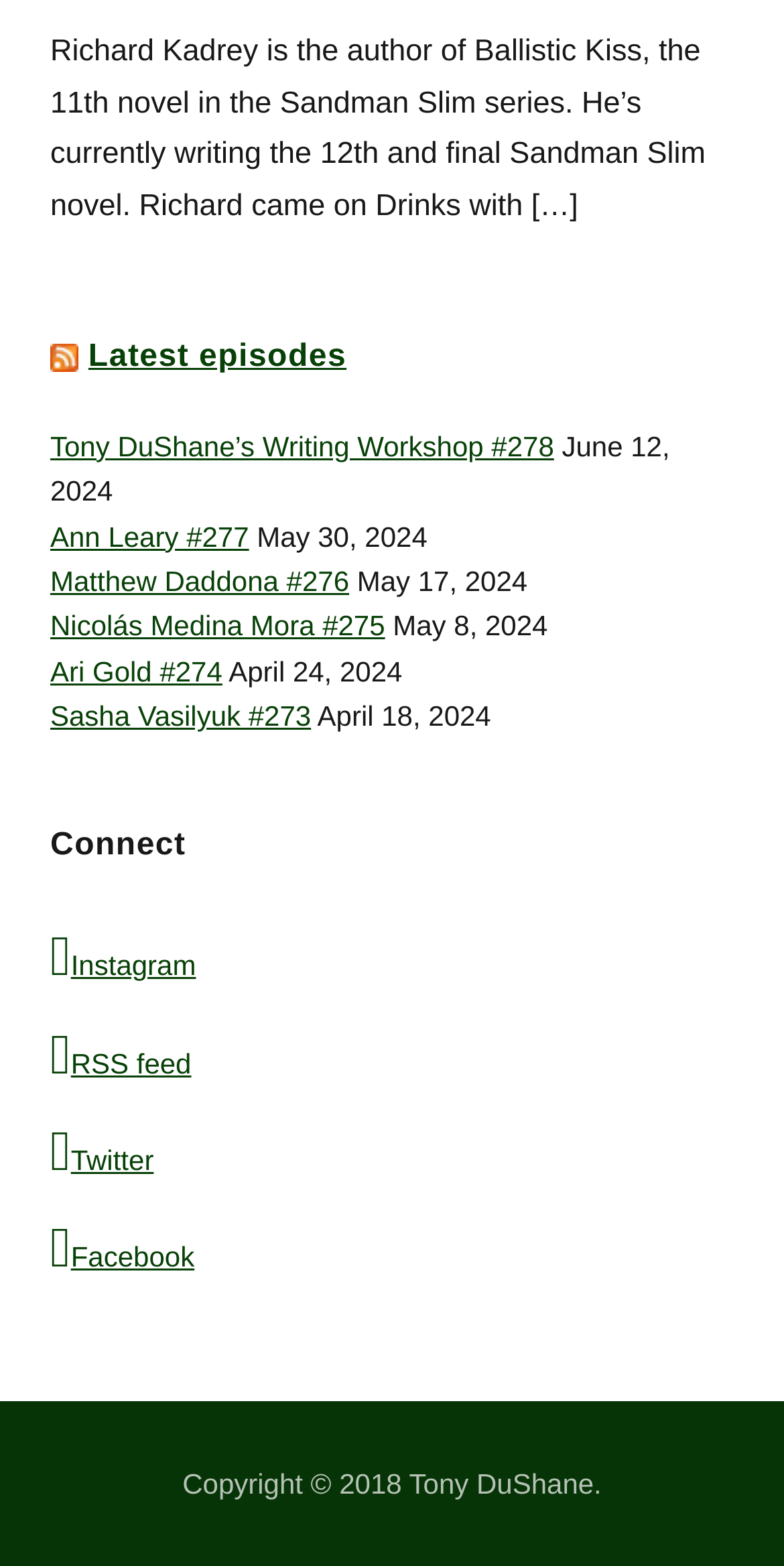Please provide a comprehensive answer to the question below using the information from the image: What is the date of the latest episode?

The answer can be found by looking at the dates associated with each episode link. The latest episode is 'Tony DuShane’s Writing Workshop #278' with a date of 'June 12, 2024'.